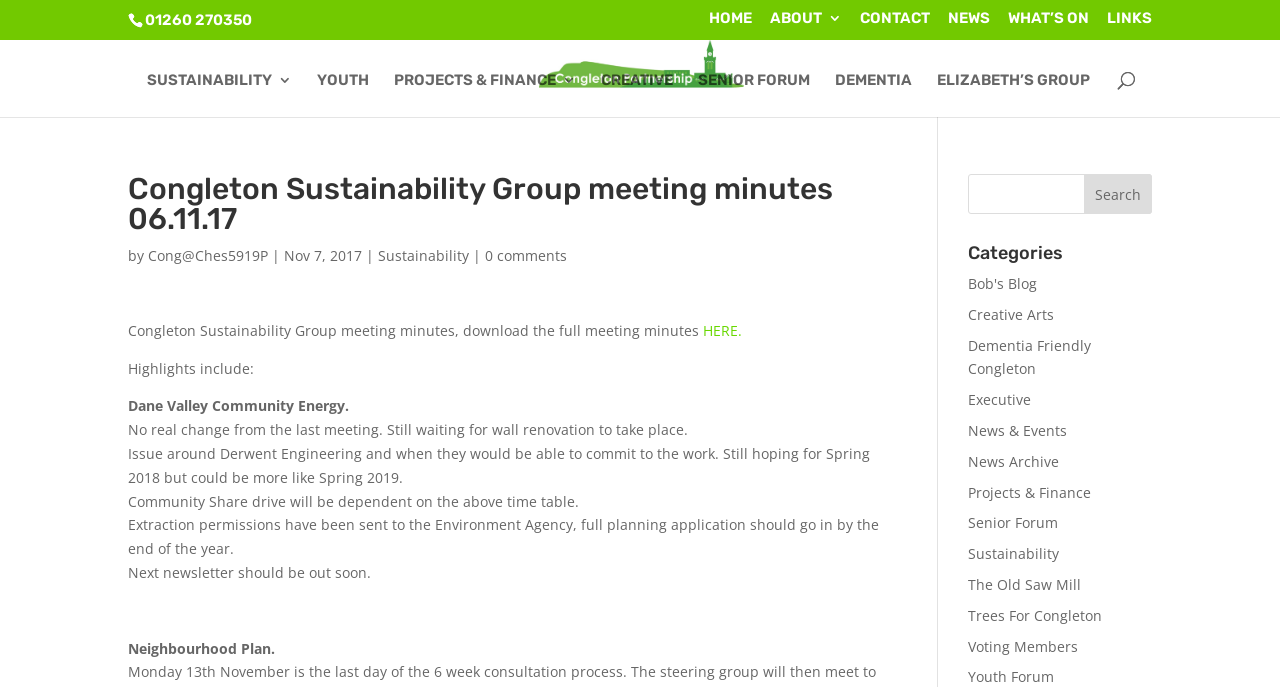What is the text of the webpage's headline?

Congleton Sustainability Group meeting minutes 06.11.17